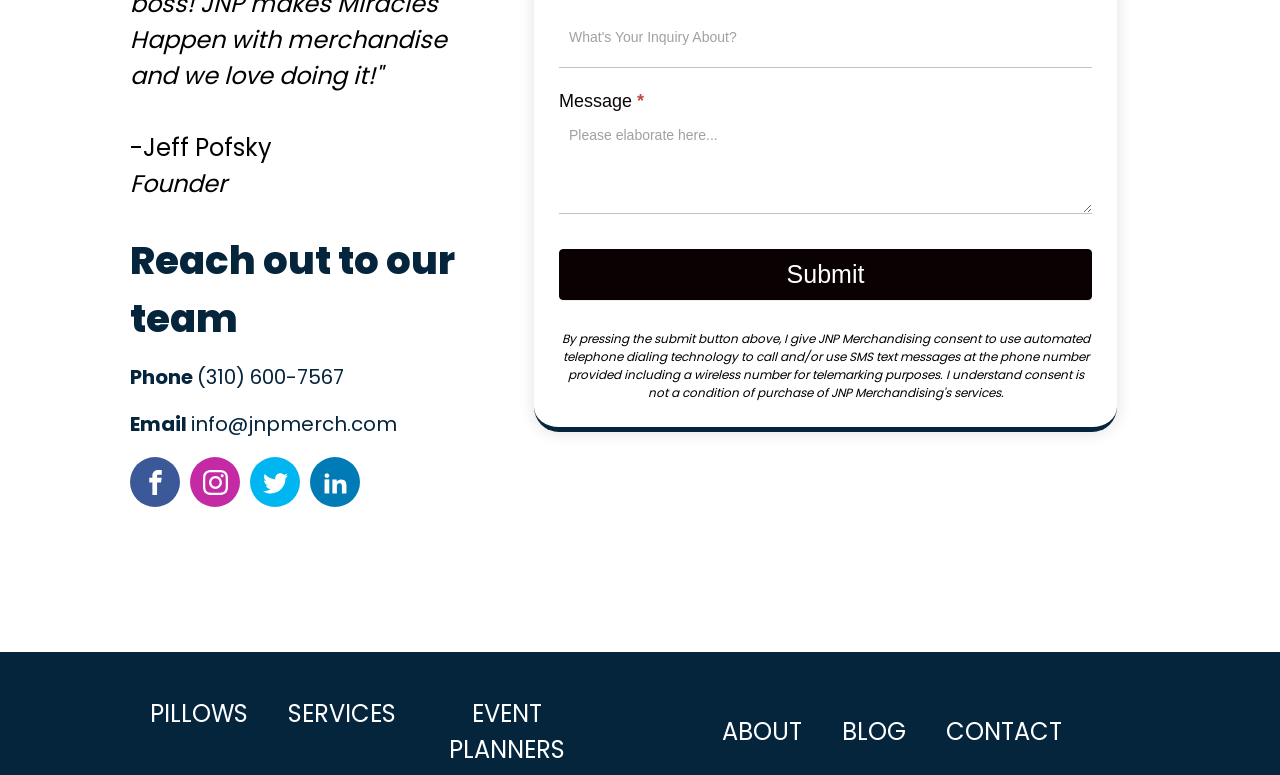Respond with a single word or short phrase to the following question: 
What are the main navigation links on the webpage?

PILLOWS, SERVICES, ABOUT, BLOG, CONTACT